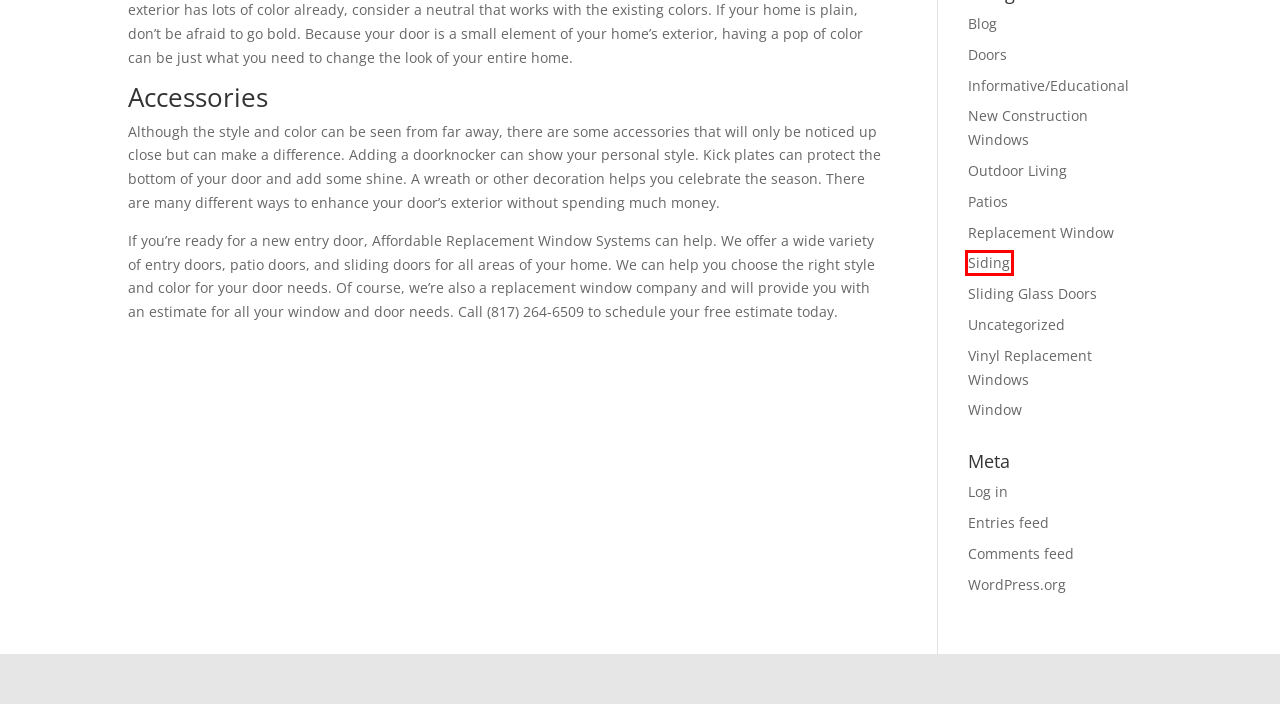You have a screenshot of a webpage with a red rectangle bounding box around an element. Identify the best matching webpage description for the new page that appears after clicking the element in the bounding box. The descriptions are:
A. Comments for Affordable Replacement Windows
B. Window | Affordable Replacement Windows
C. Affordable Replacement Windows
D. Vinyl Replacement Windows | Affordable Replacement Windows
E. Outdoor Living | Affordable Replacement Windows
F. Doors | Affordable Replacement Windows
G. Uncategorized | Affordable Replacement Windows
H. Siding | Affordable Replacement Windows

H